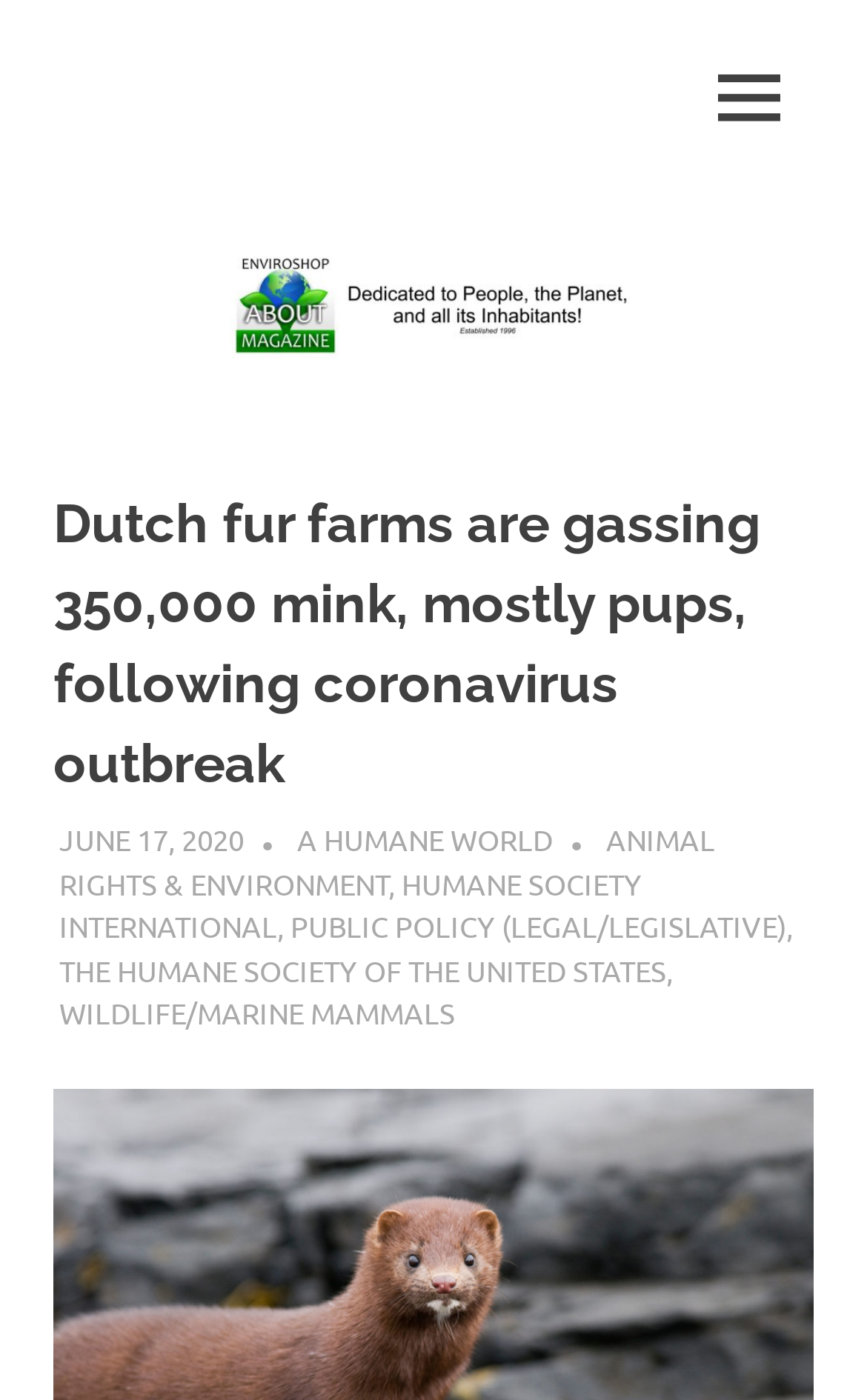What is the name of the magazine?
Look at the image and answer with only one word or phrase.

Enviroshop – About Magazine